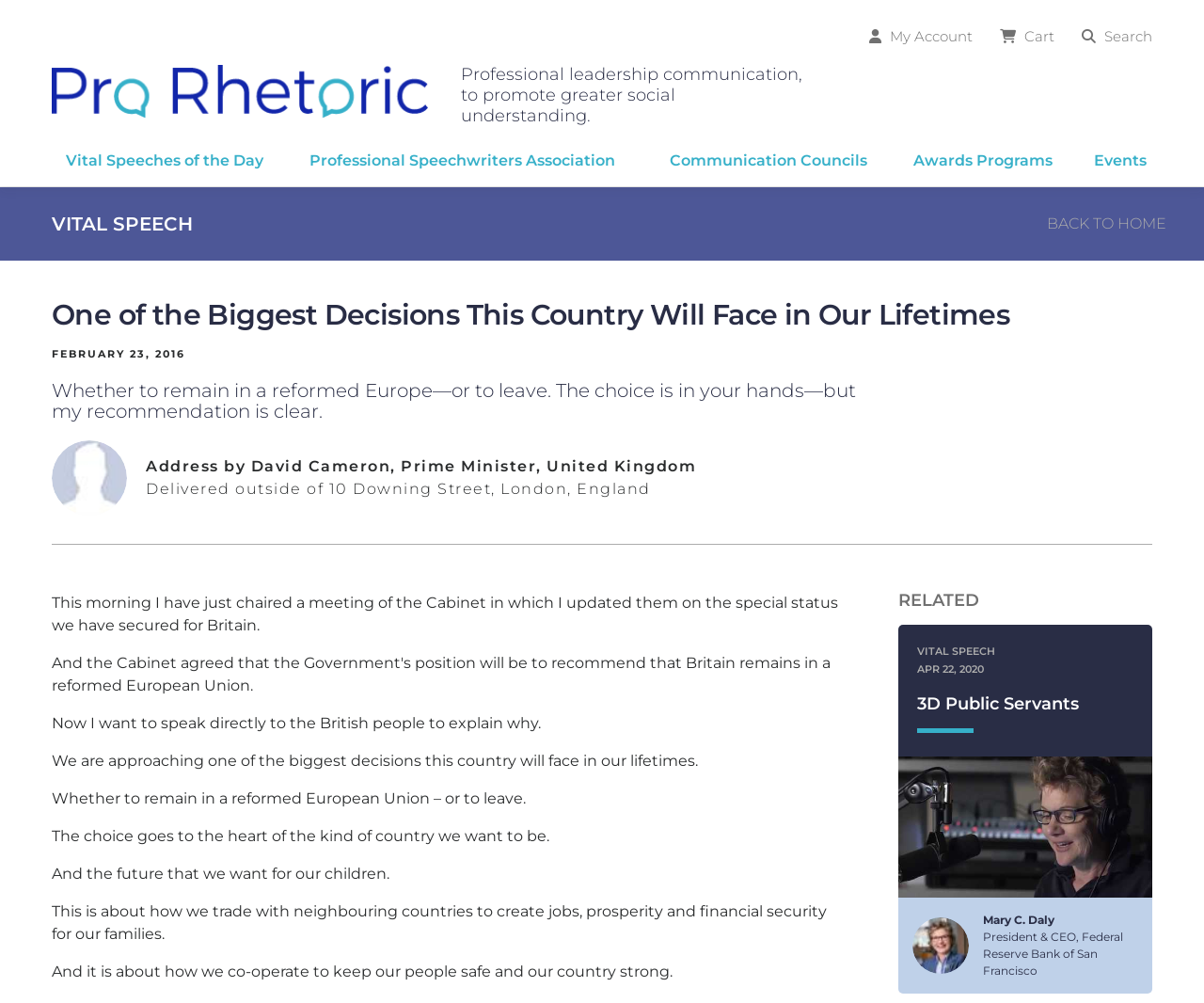Locate the primary heading on the webpage and return its text.

One of the Biggest Decisions This Country Will Face in Our Lifetimes